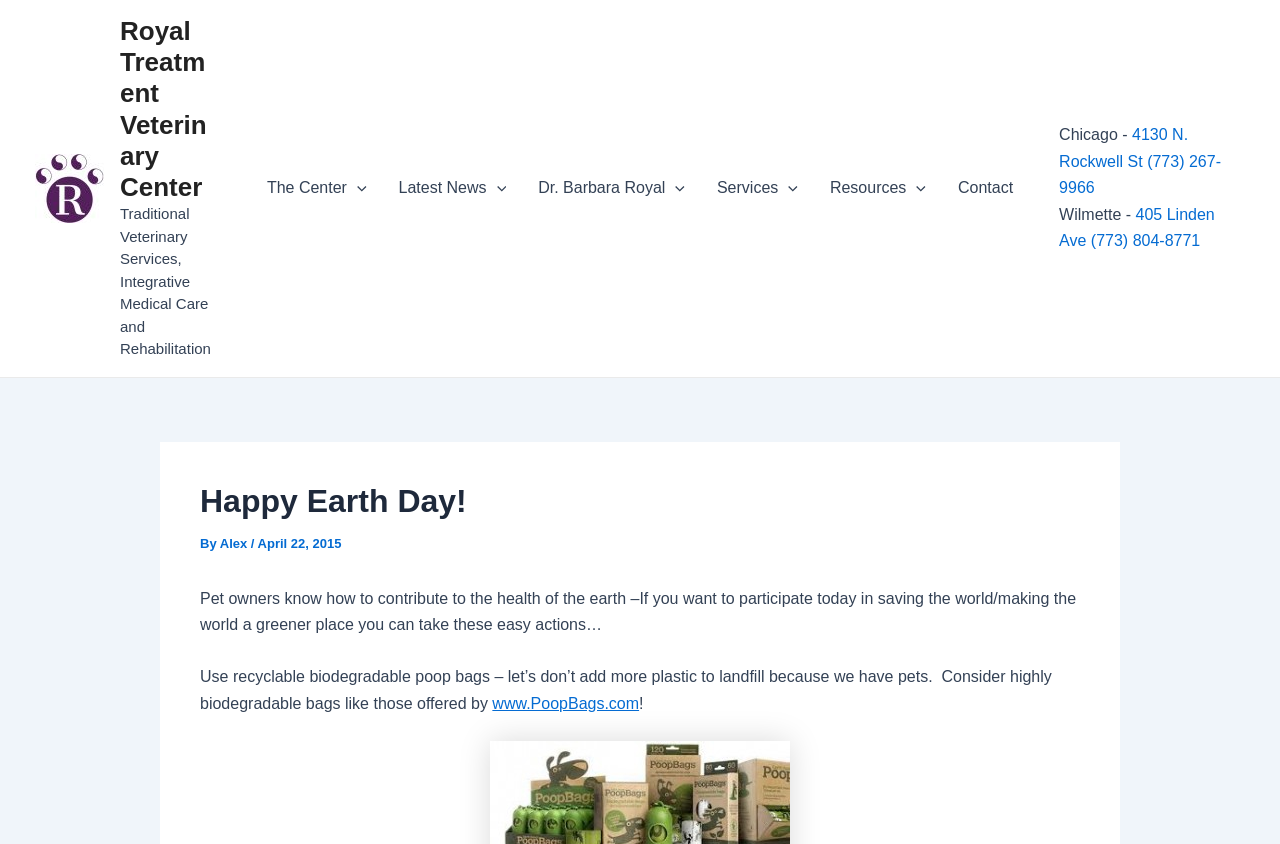Find the bounding box coordinates of the UI element according to this description: "(773) 804-8771".

[0.852, 0.275, 0.938, 0.295]